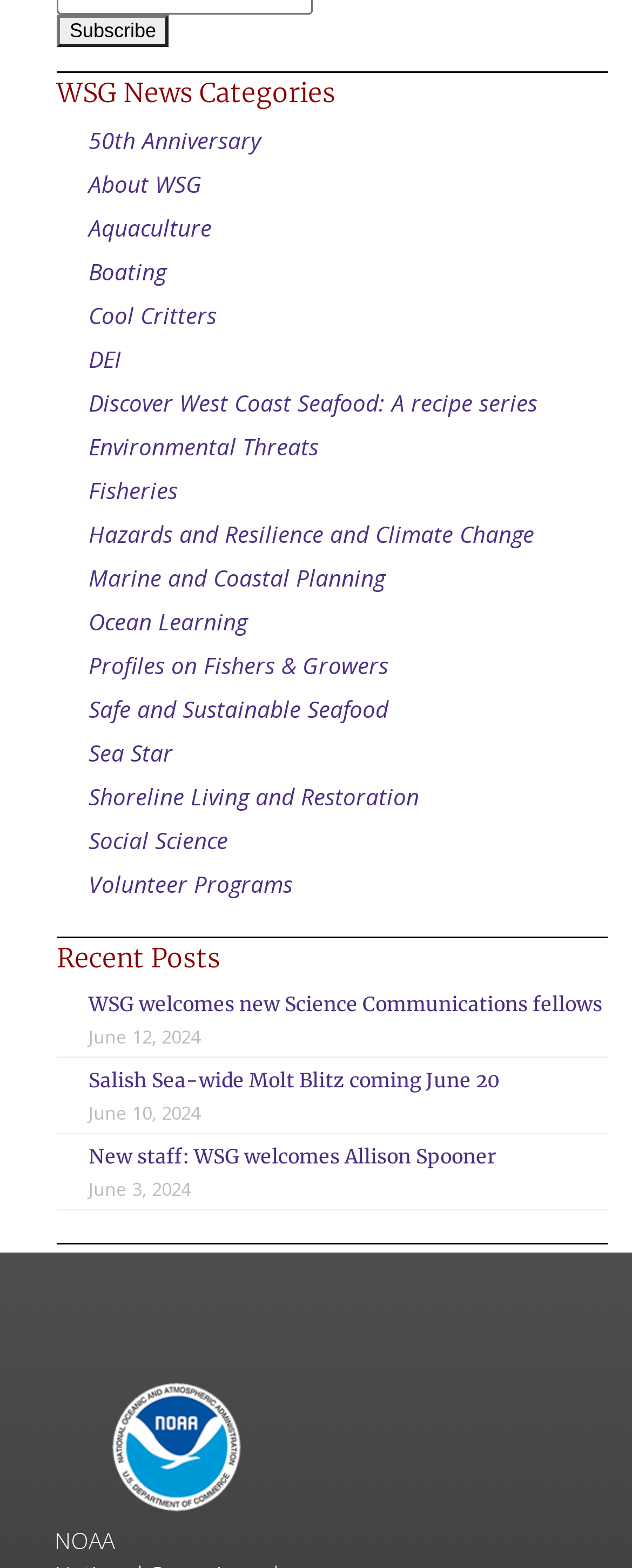Respond with a single word or phrase to the following question:
What is the name of the organization linked at the bottom of the page?

NOAA